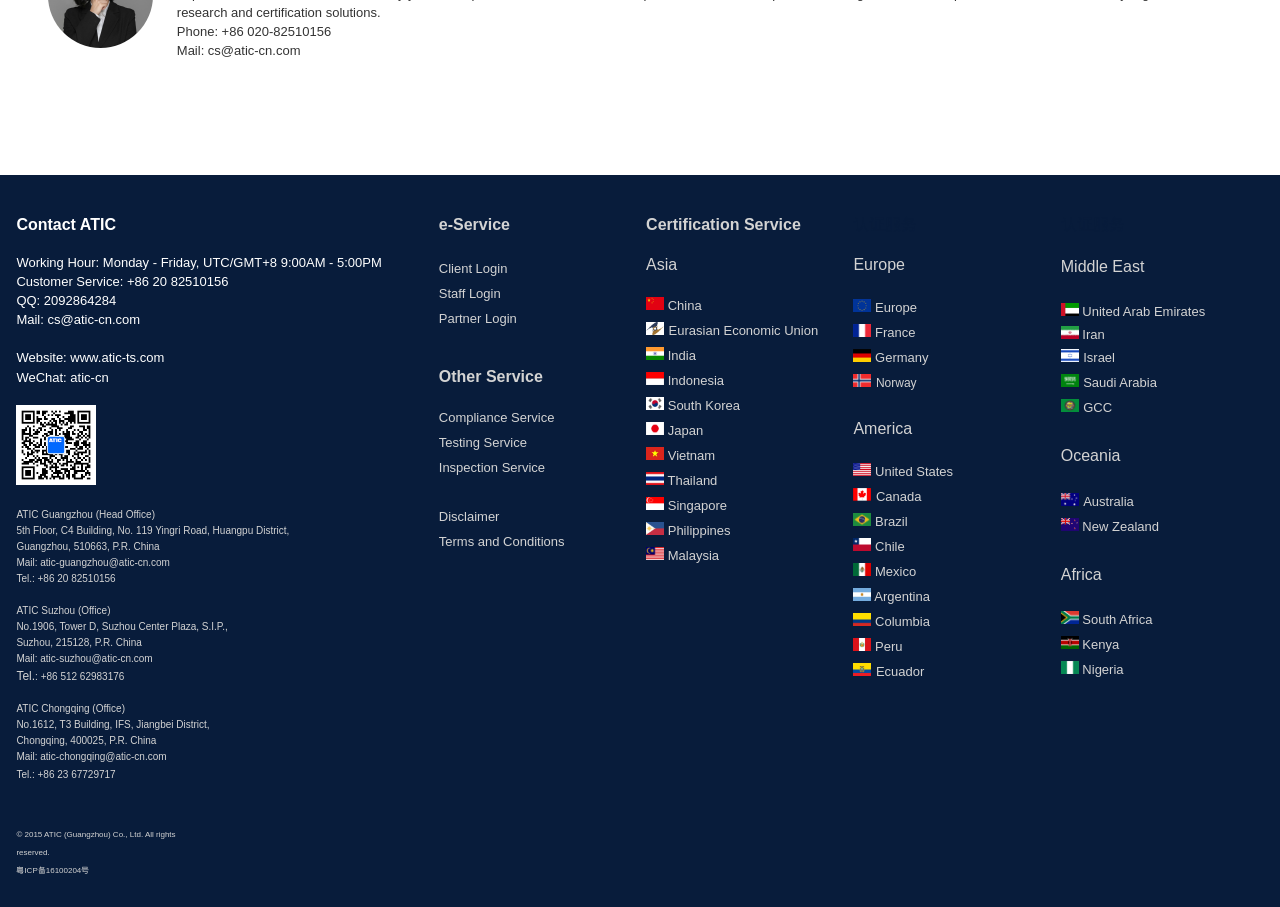Kindly respond to the following question with a single word or a brief phrase: 
What is the type of service provided by ATIC's 'e-Service'?

Client Login